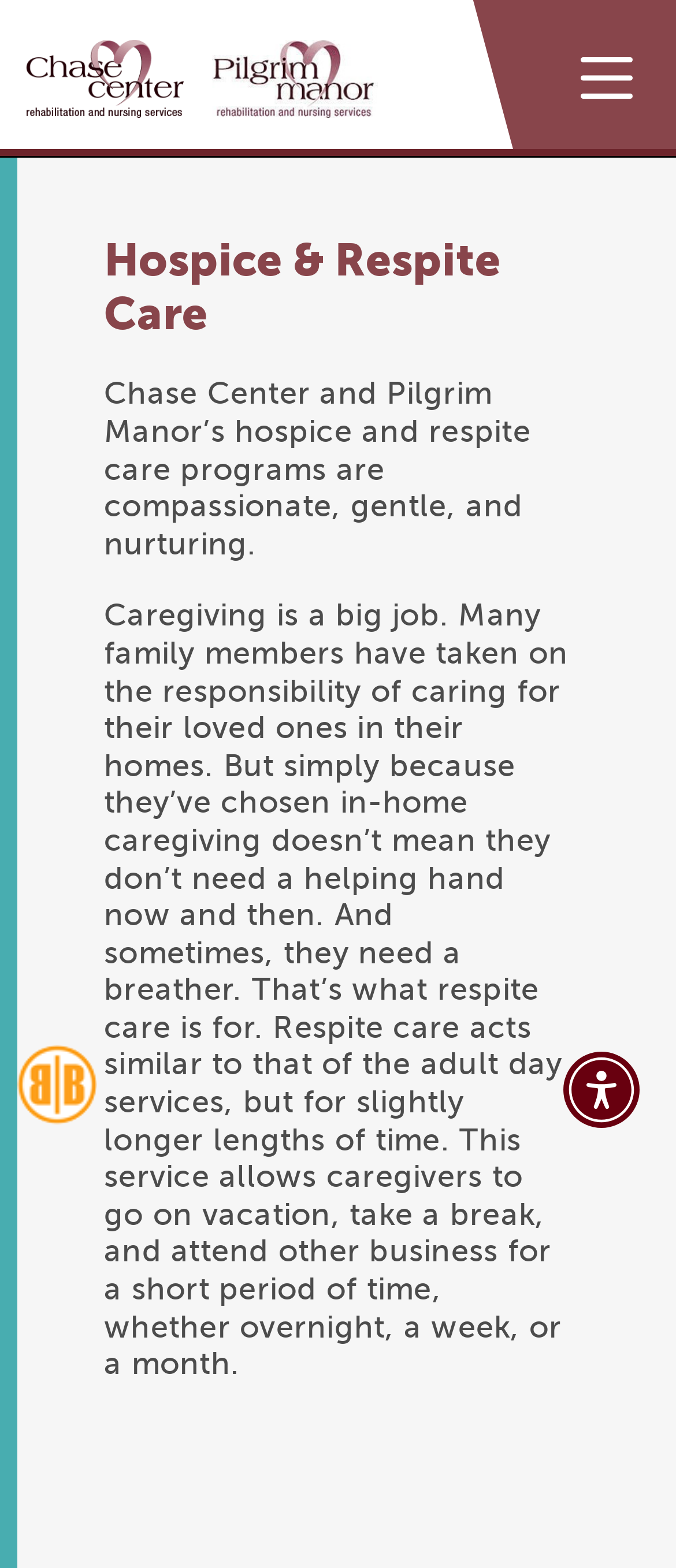Locate the bounding box coordinates of the area to click to fulfill this instruction: "Call (574) 753-4137". The bounding box should be presented as four float numbers between 0 and 1, in the order [left, top, right, bottom].

[0.499, 0.431, 0.834, 0.453]